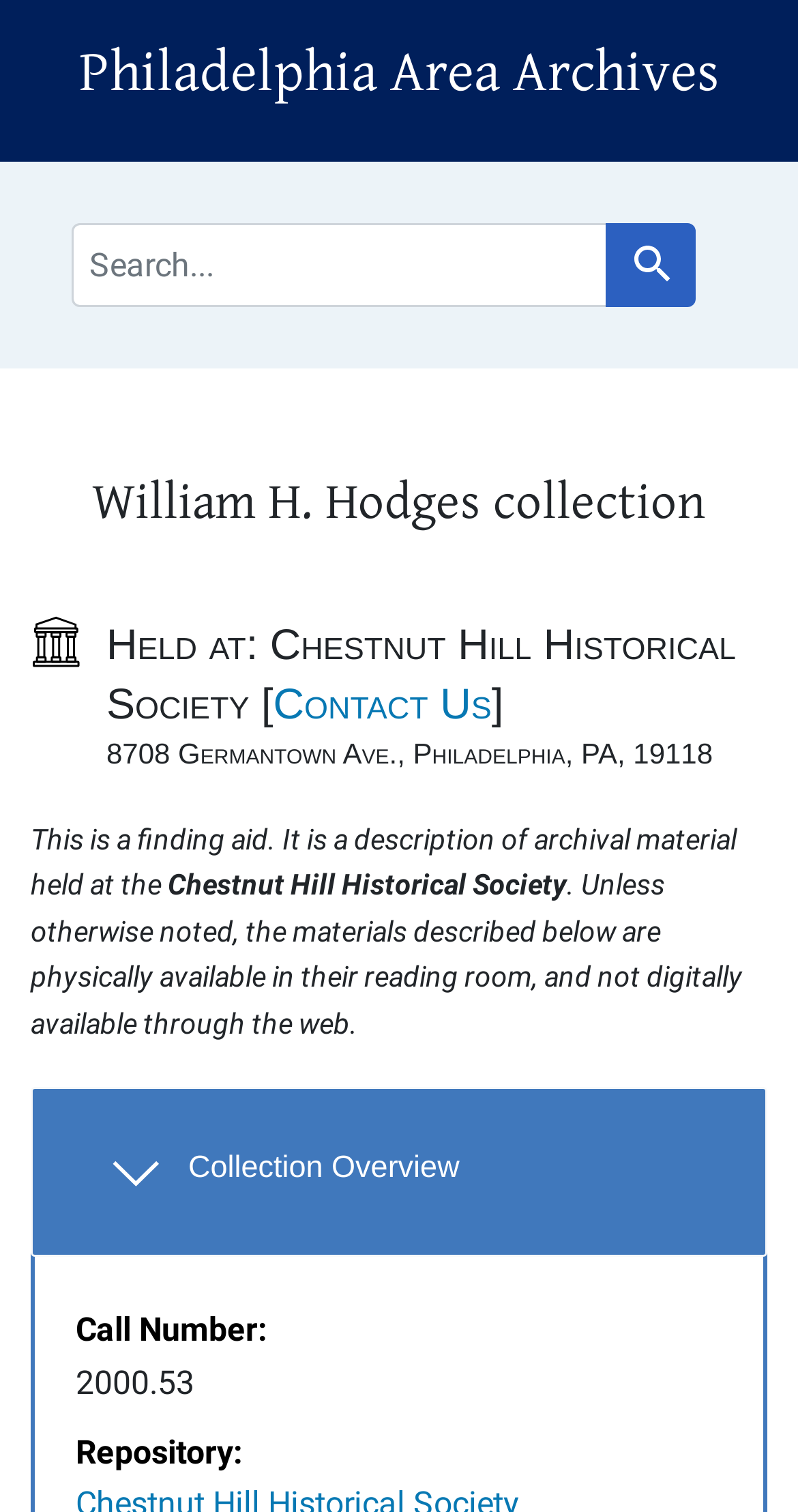Answer the question below using just one word or a short phrase: 
What is the name of the collection?

William H. Hodges collection